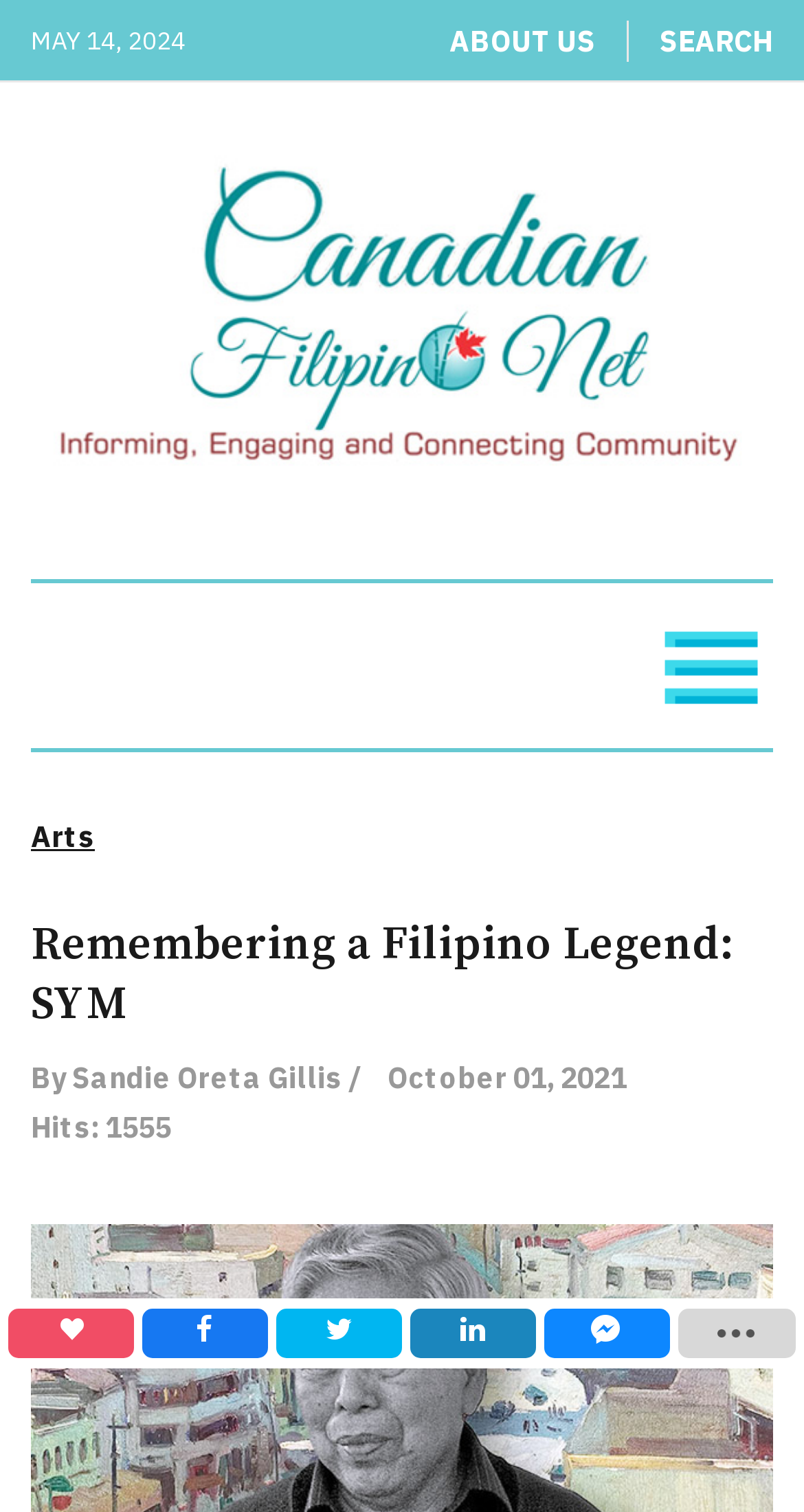Calculate the bounding box coordinates for the UI element based on the following description: "Canadian Filipino". Ensure the coordinates are four float numbers between 0 and 1, i.e., [left, top, right, bottom].

[0.038, 0.095, 0.962, 0.332]